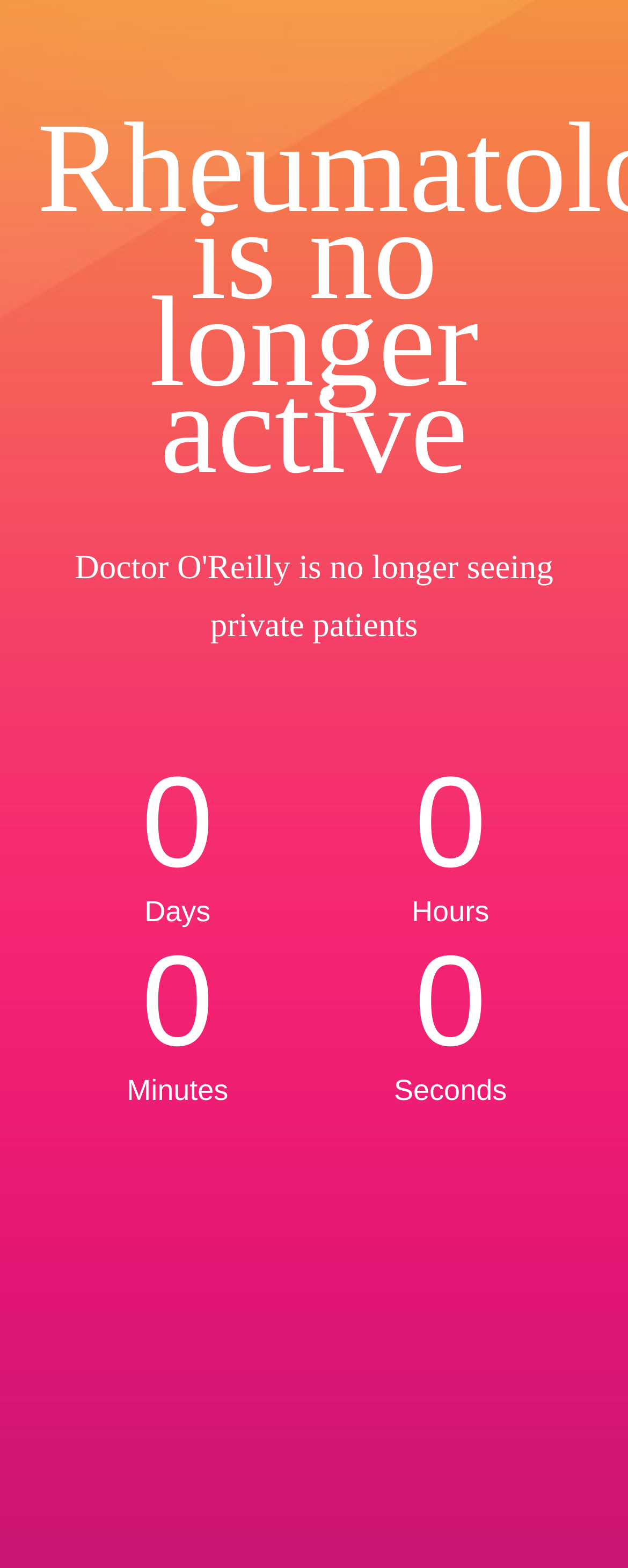Please provide a brief answer to the question using only one word or phrase: 
How many sections are there in the countdown timer?

4